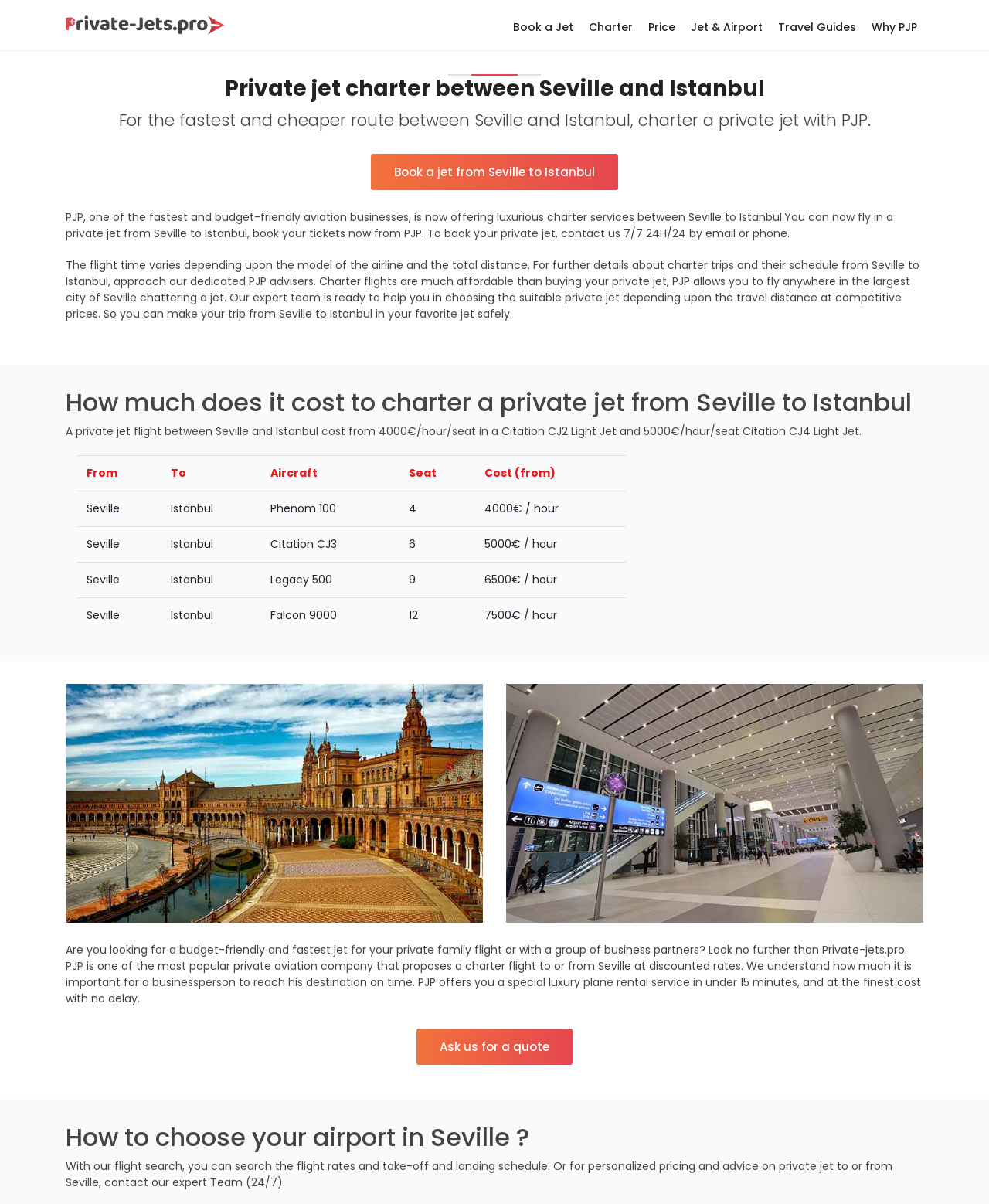What is the benefit of chartering a private jet with PJP?
Using the information from the image, provide a comprehensive answer to the question.

The answer can be inferred from the StaticText element 'We understand how much it is important for a businessperson to reach his destination on time.' which highlights the importance of timely arrival and implies that PJP's private jet charter service helps achieve this.